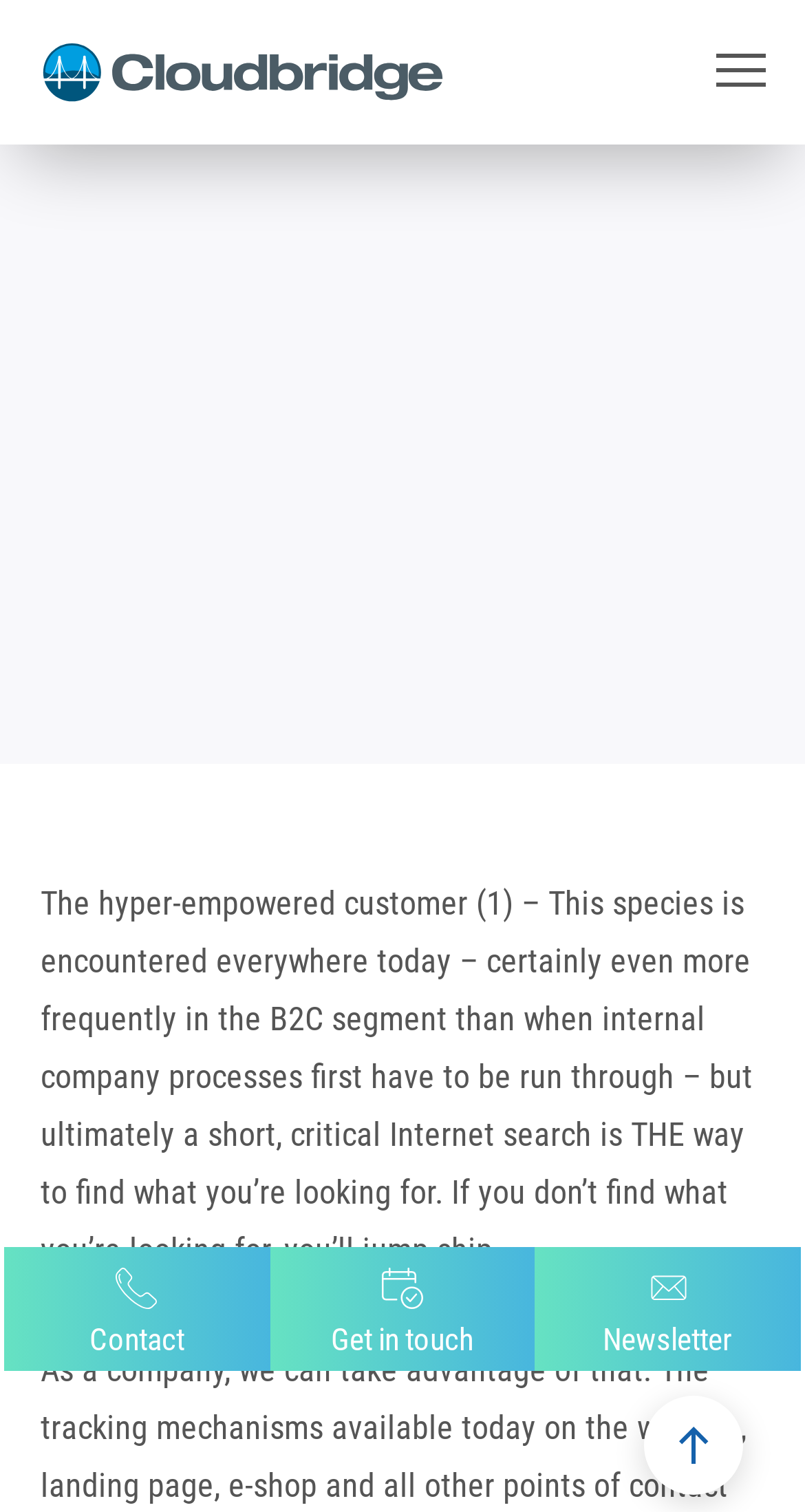Based on the image, please elaborate on the answer to the following question:
What is the company name at the top of the page?

I found the company name by looking at the top of the page, where I saw a link with the text 'Cloudbridge Consulting GmbH' and an image with the same name. This suggests that it is the company name and logo.